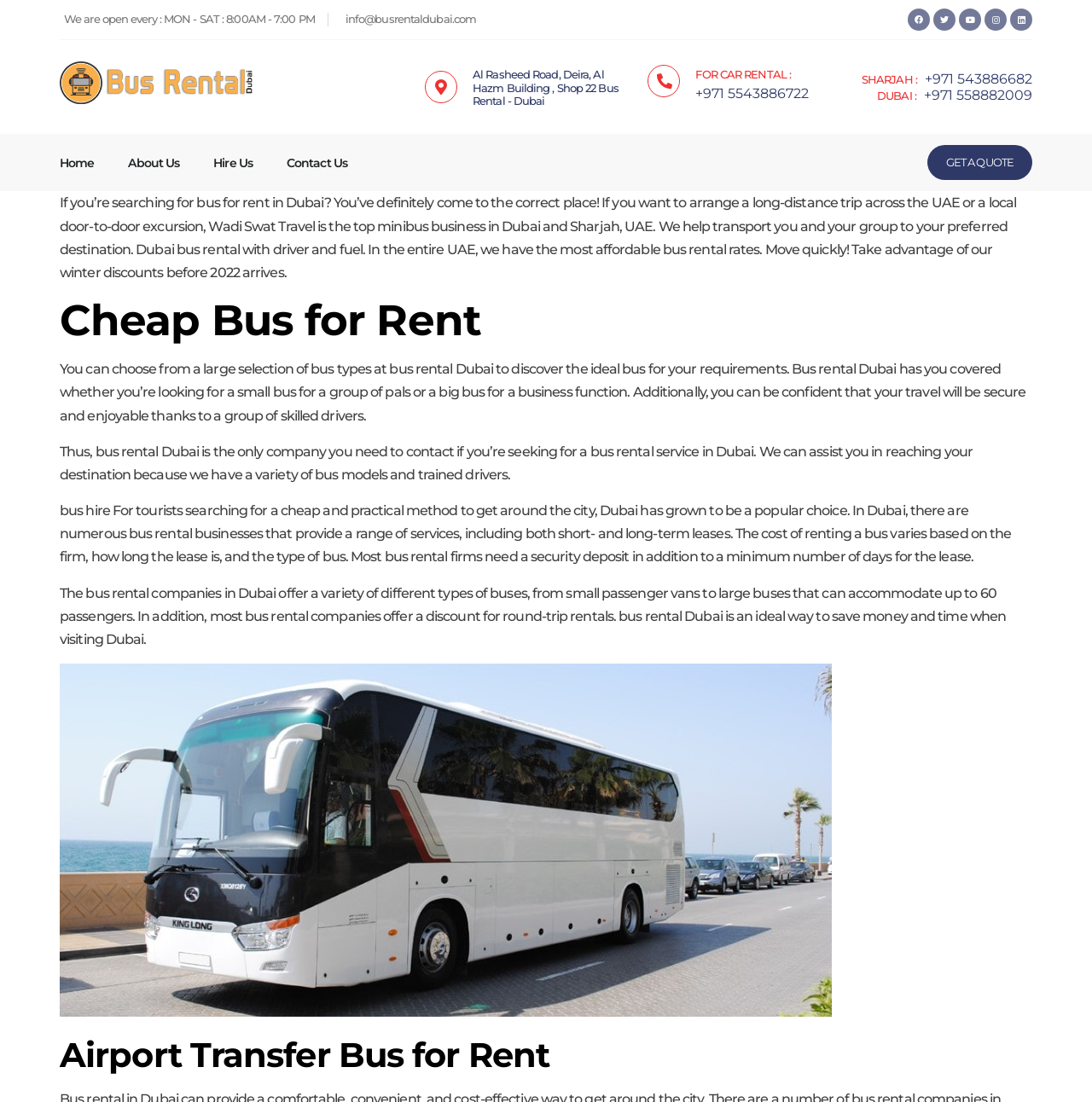Offer a detailed explanation of the webpage layout and contents.

The webpage is about bus rental services in Dubai, specifically Wadi Swat Travel, which offers minibus rentals for long-distance trips and local excursions. At the top, there is a notice stating the business hours, from Monday to Saturday, 8:00 AM to 7:00 PM. Below this, there are links to the company's email and social media profiles, Instagram and LinkedIn.

The main content of the page is divided into sections. On the left side, there is a heading with the company's address, followed by a link to an unknown page. Below this, there are two sections with contact information, one for car rental and another for bus rental, with phone numbers and links to respective pages.

On the right side, there is a navigation menu with links to the homepage, about us, hire us, and contact us pages. Below this, there is a call-to-action button to get a quote.

The main content of the page is a descriptive text about the bus rental services offered by Wadi Swat Travel. The text explains that the company provides affordable bus rentals with drivers and fuel, and that they have a variety of bus types to choose from. The text also mentions that the company offers winter discounts.

Below this, there are several sections of text that provide more information about the bus rental services, including the types of buses available, the benefits of renting a bus, and the cost of renting a bus. There is also an image of a bus for rent.

At the bottom of the page, there is a heading about airport transfer bus rentals, but it does not contain any additional information.